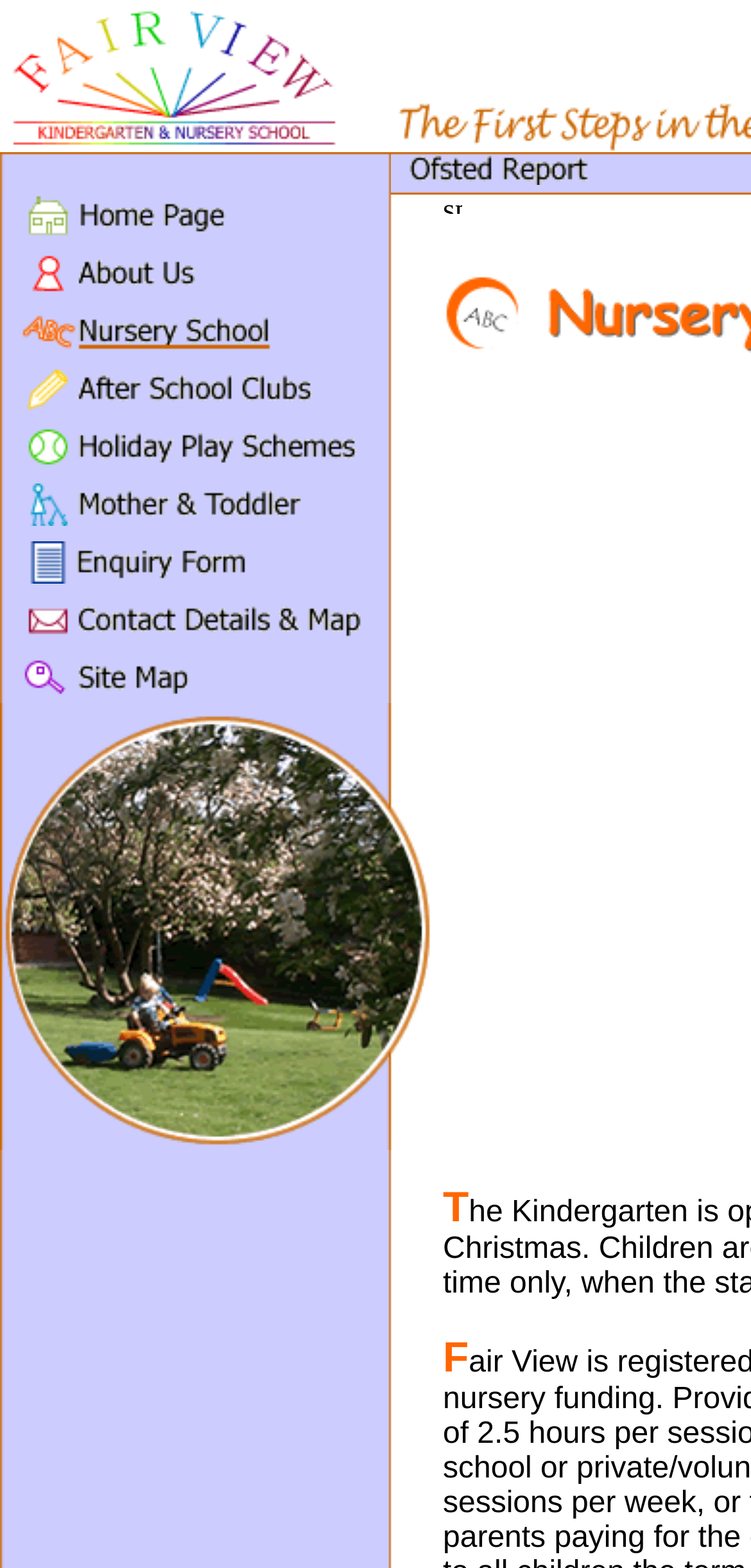Respond to the question with just a single word or phrase: 
How many table rows are in the layout table?

13